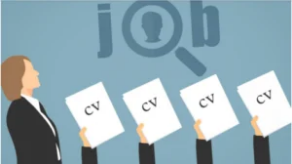Respond to the following question using a concise word or phrase: 
How many individuals are holding CVs?

Four